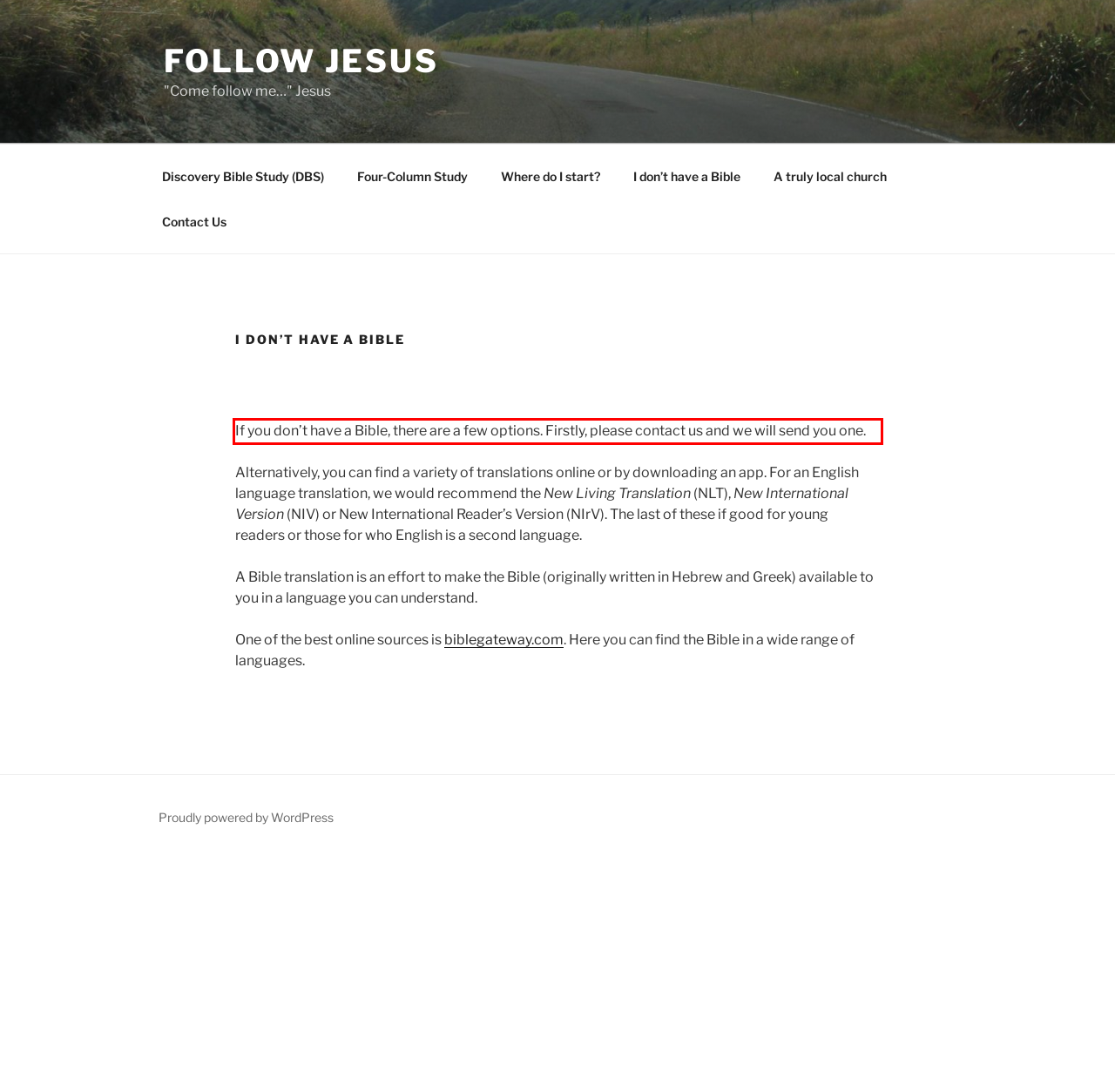By examining the provided screenshot of a webpage, recognize the text within the red bounding box and generate its text content.

If you don’t have a Bible, there are a few options. Firstly, please contact us and we will send you one.